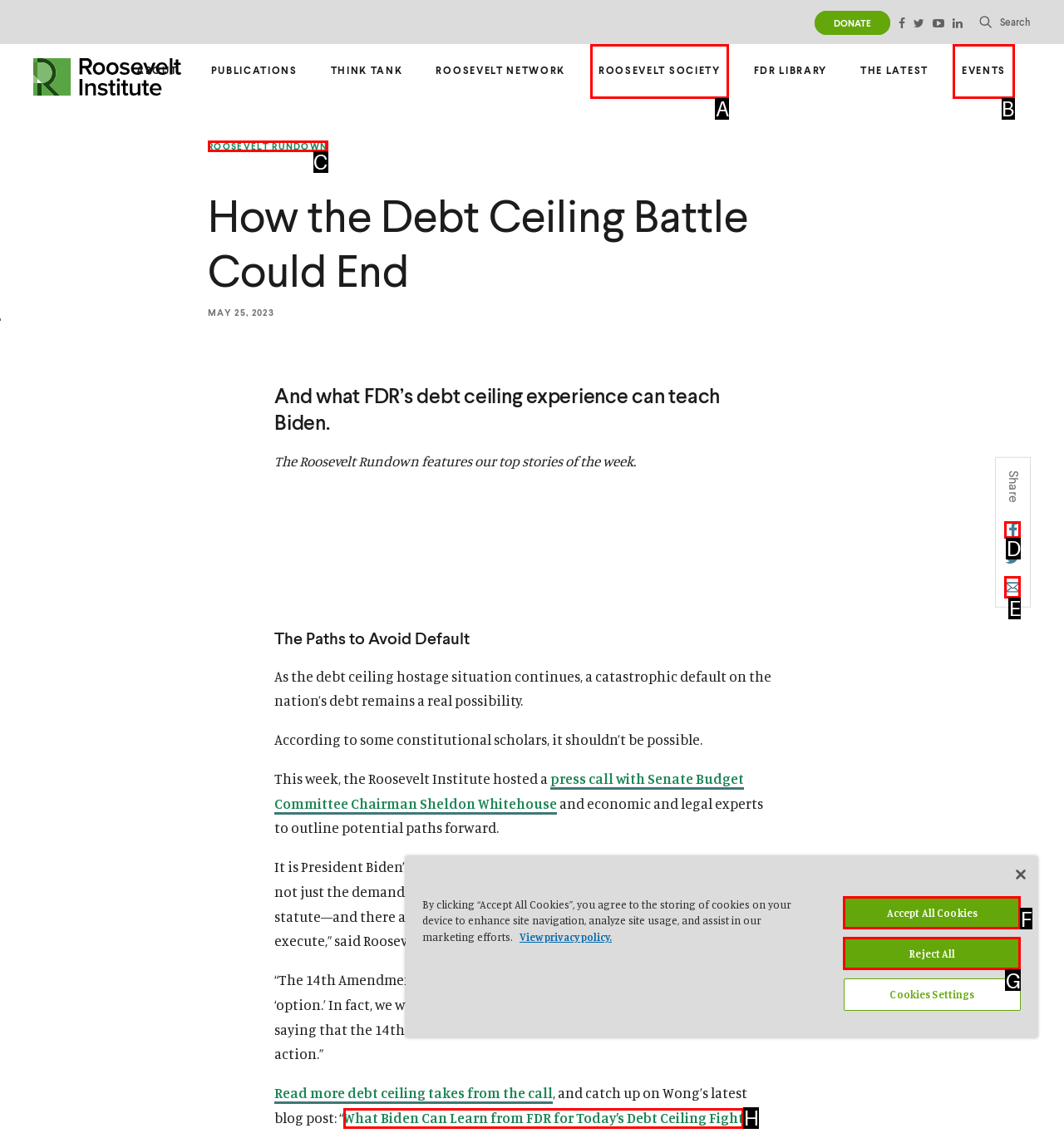Identify the letter of the option to click in order to Read the latest blog post. Answer with the letter directly.

H